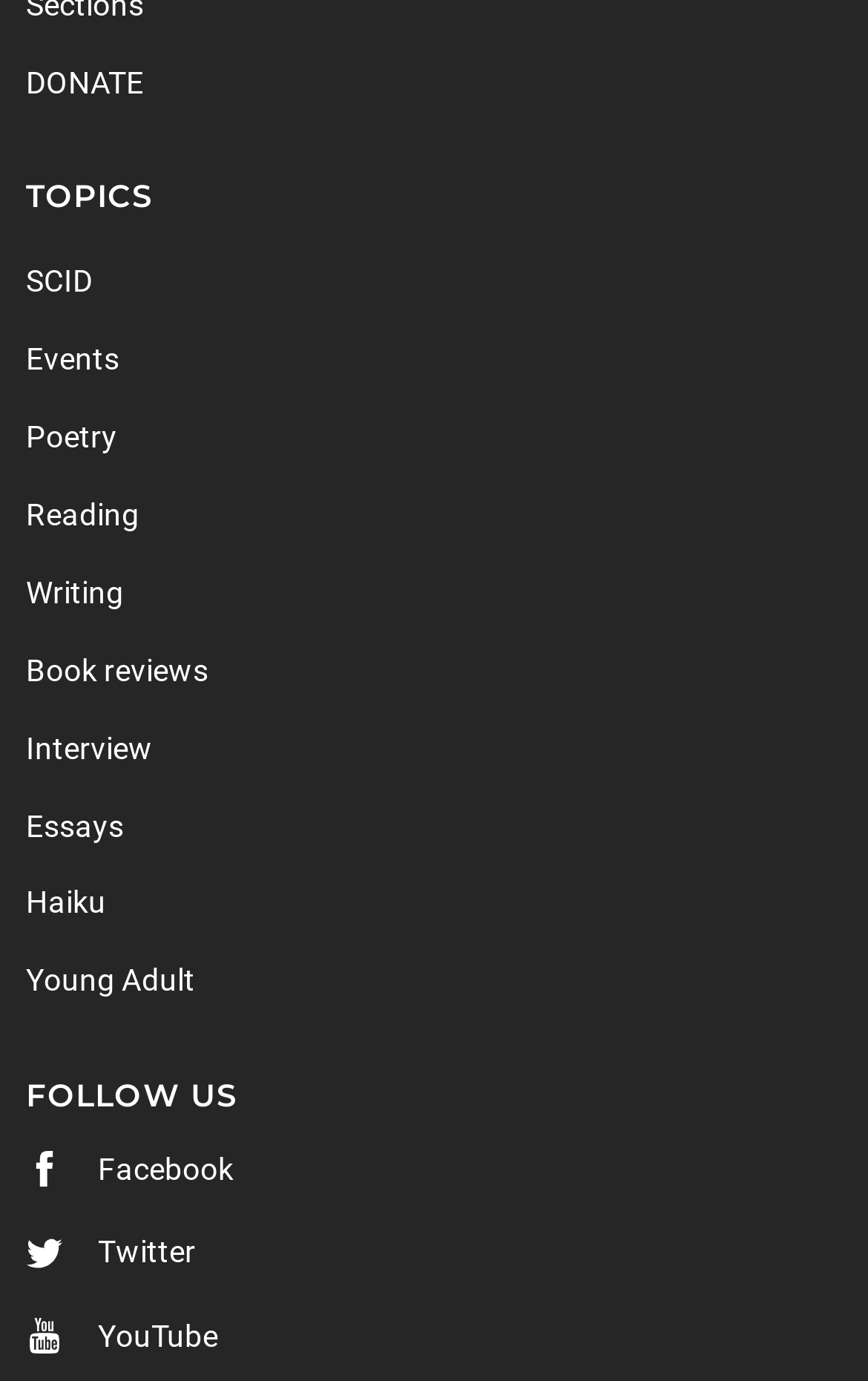Determine the bounding box coordinates of the clickable element necessary to fulfill the instruction: "Follow on Facebook". Provide the coordinates as four float numbers within the 0 to 1 range, i.e., [left, top, right, bottom].

[0.03, 0.821, 0.29, 0.872]